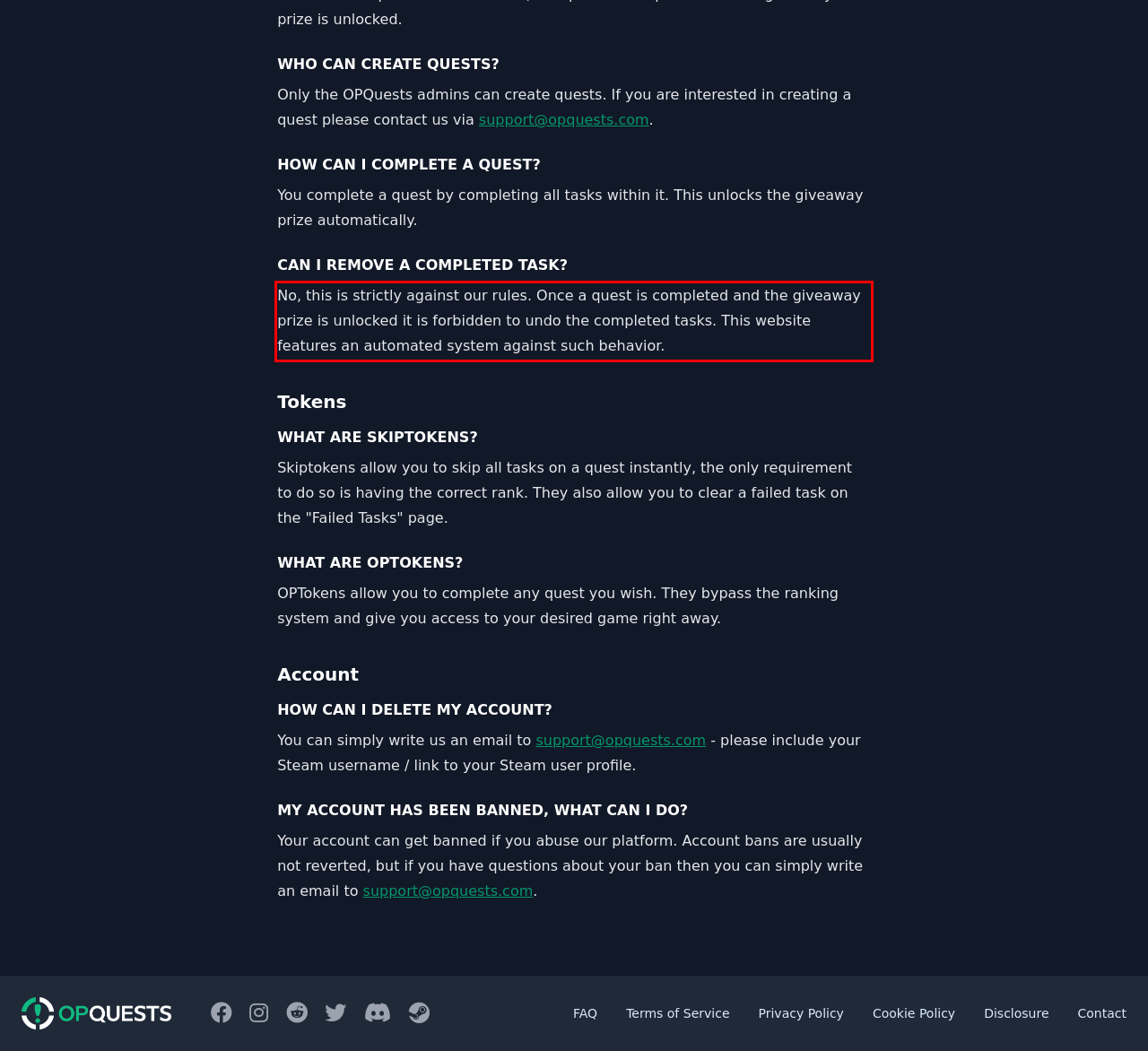Please use OCR to extract the text content from the red bounding box in the provided webpage screenshot.

No, this is strictly against our rules. Once a quest is completed and the giveaway prize is unlocked it is forbidden to undo the completed tasks. This website features an automated system against such behavior.